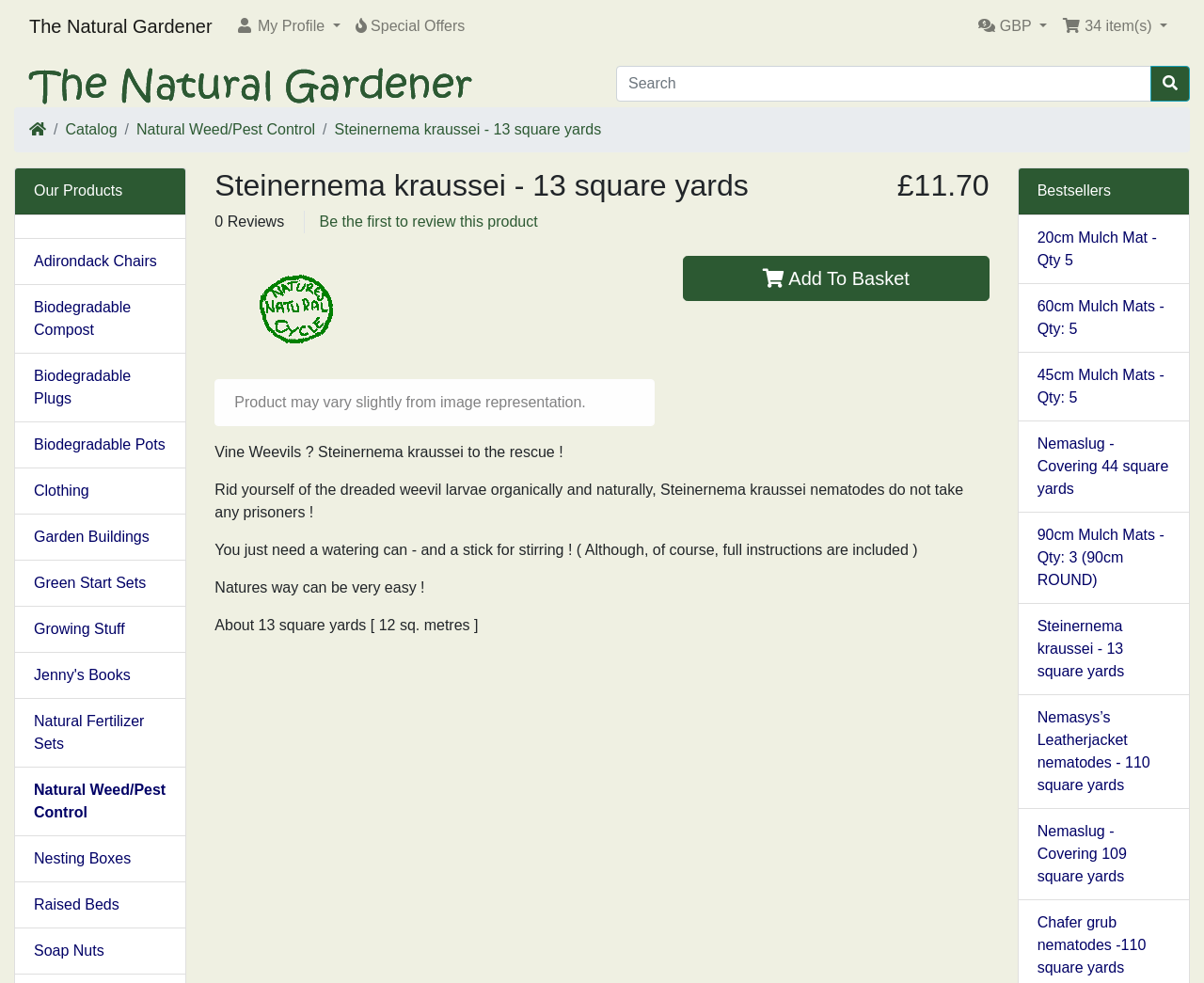What is the product name?
Identify the answer in the screenshot and reply with a single word or phrase.

Steinernema kraussei